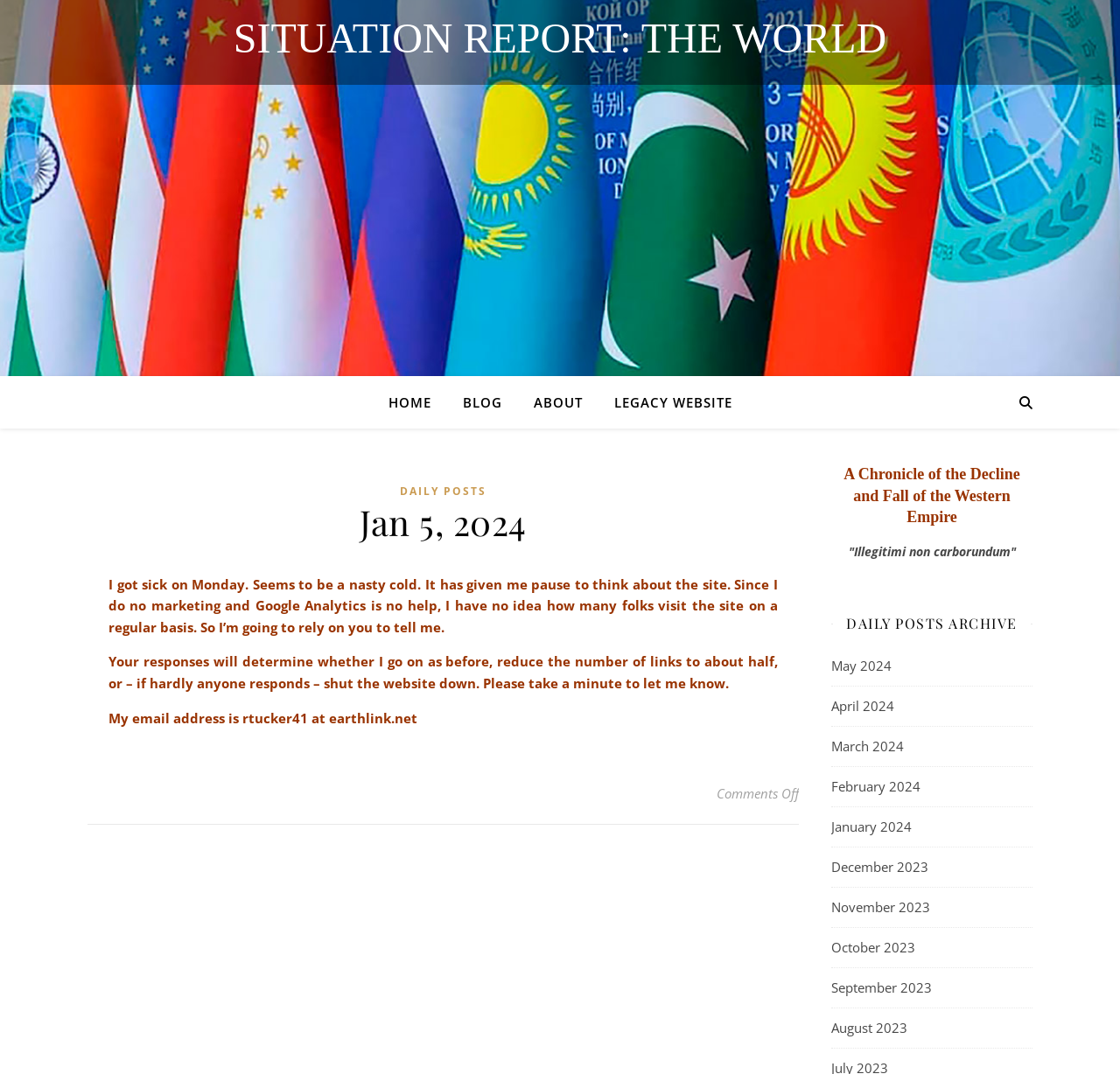Answer the question with a brief word or phrase:
What is the title of the article?

Situation Report: The World